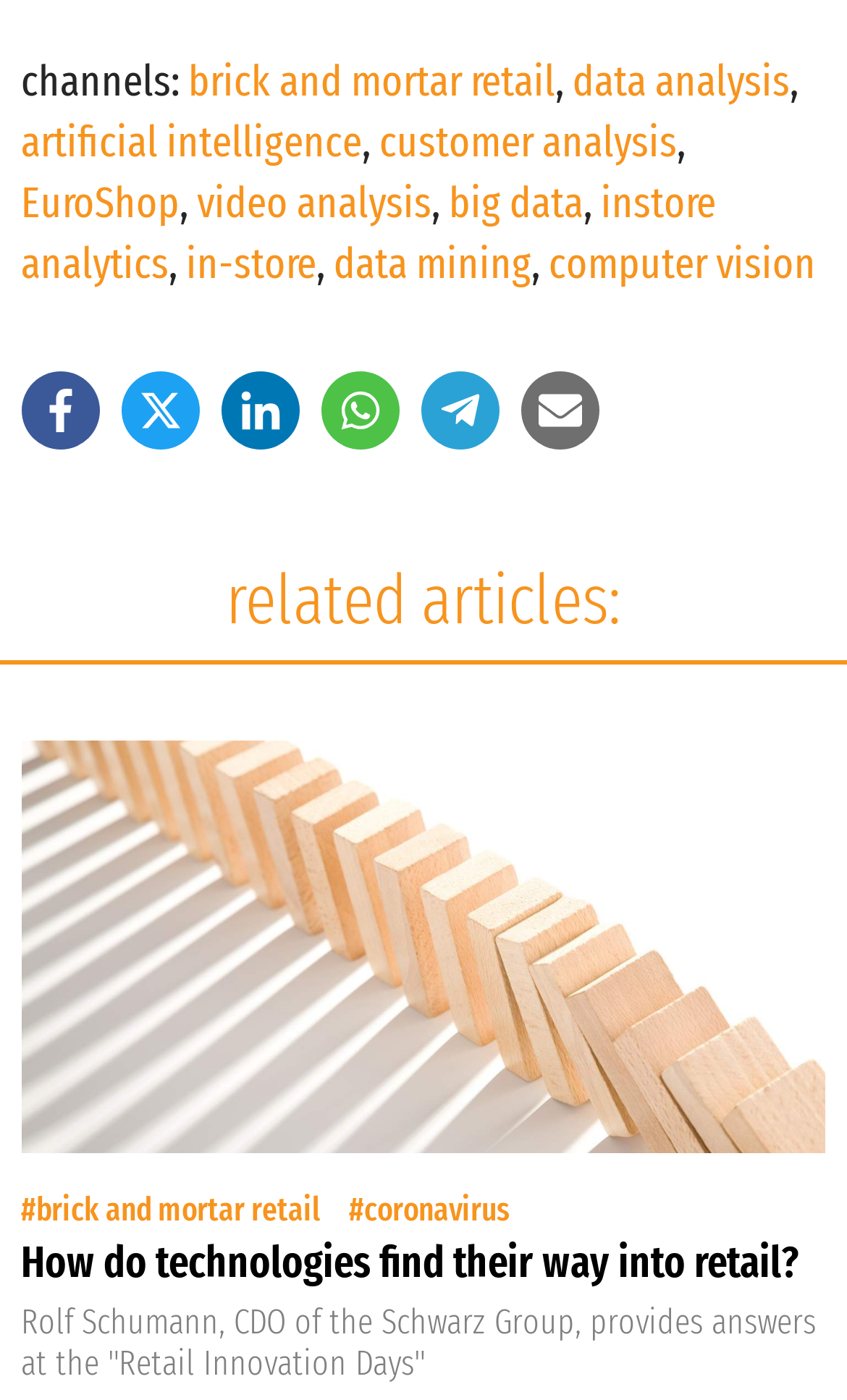Give the bounding box coordinates for the element described by: "computer vision".

[0.648, 0.169, 0.963, 0.206]